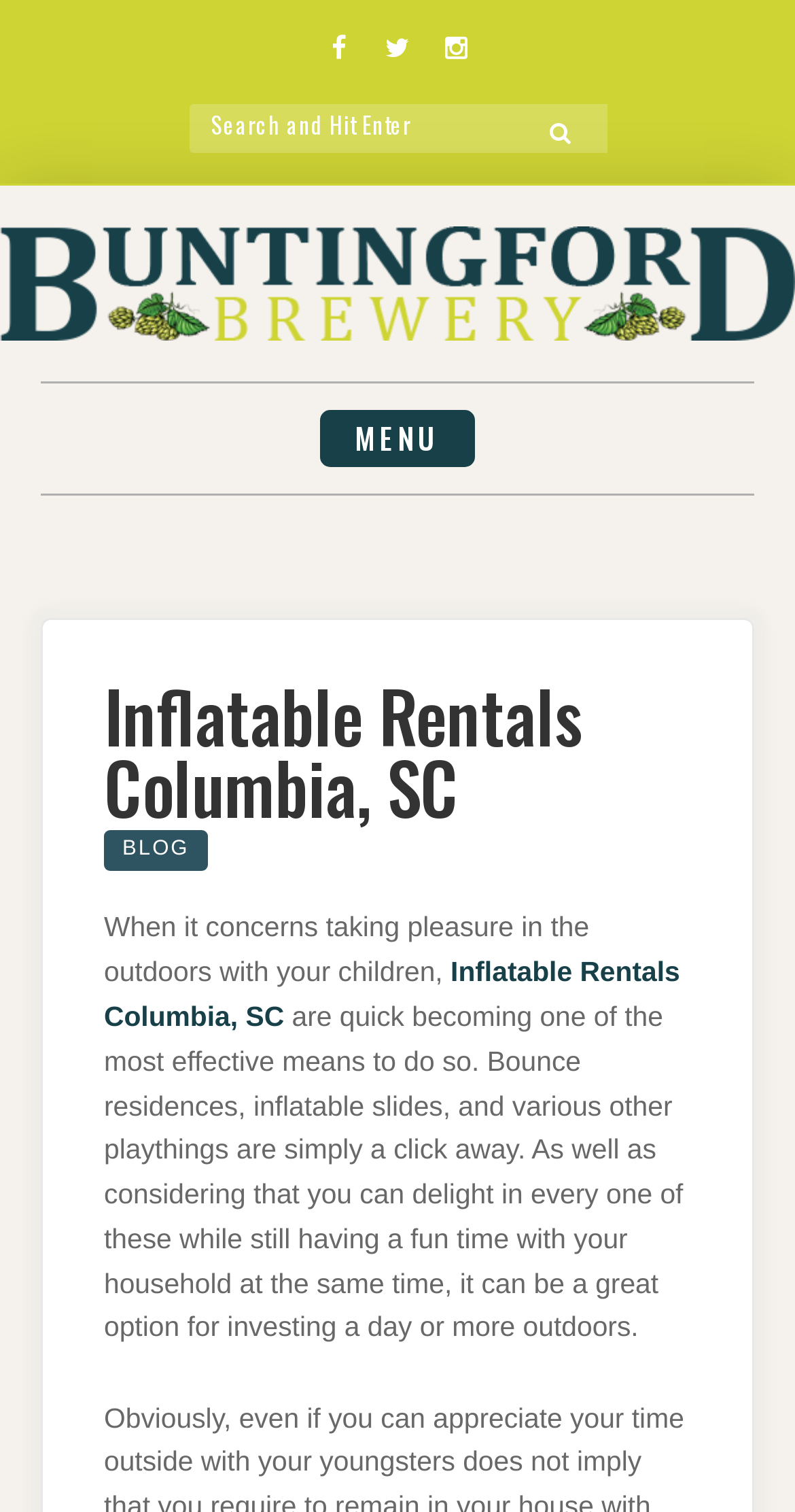What is the name of the brewery?
Analyze the image and deliver a detailed answer to the question.

The name of the brewery can be found in the top section of the webpage, where it is written in a large font and accompanied by an image. It is also a link that can be clicked to navigate to a different page.